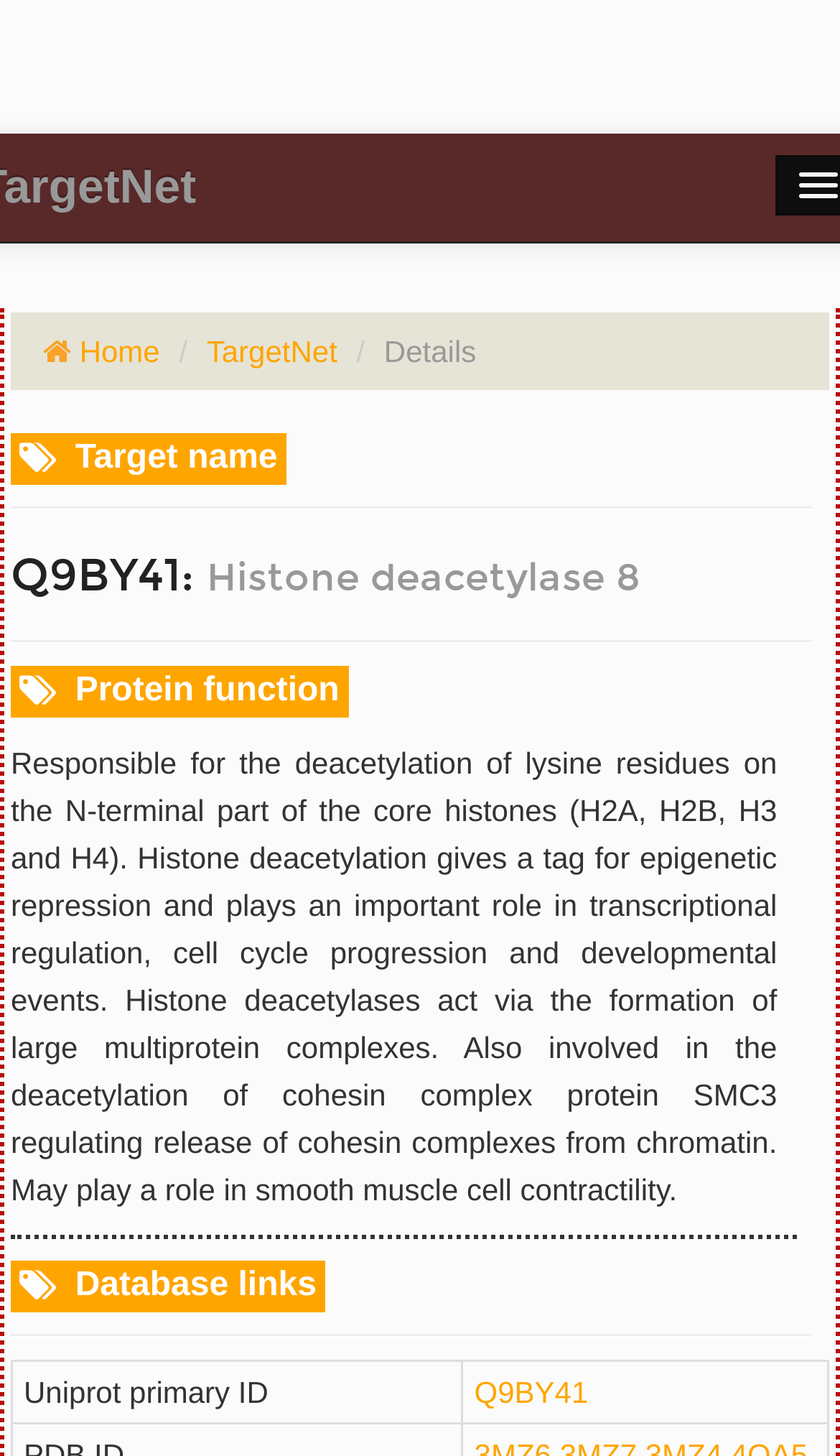What is the database link section title?
Look at the image and answer the question using a single word or phrase.

Database links